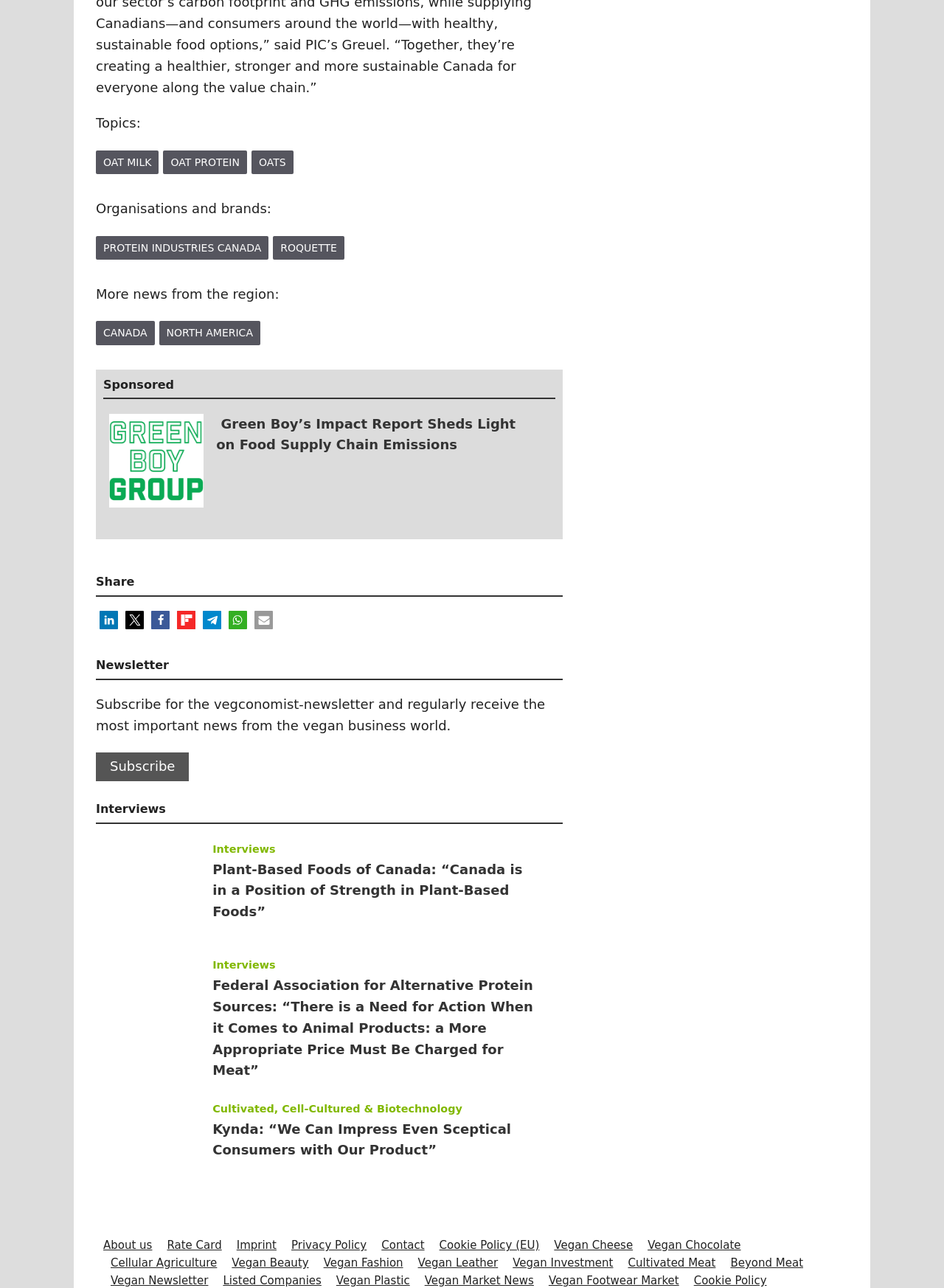Find the bounding box coordinates of the element to click in order to complete the given instruction: "Click on OAT MILK."

[0.102, 0.117, 0.168, 0.135]